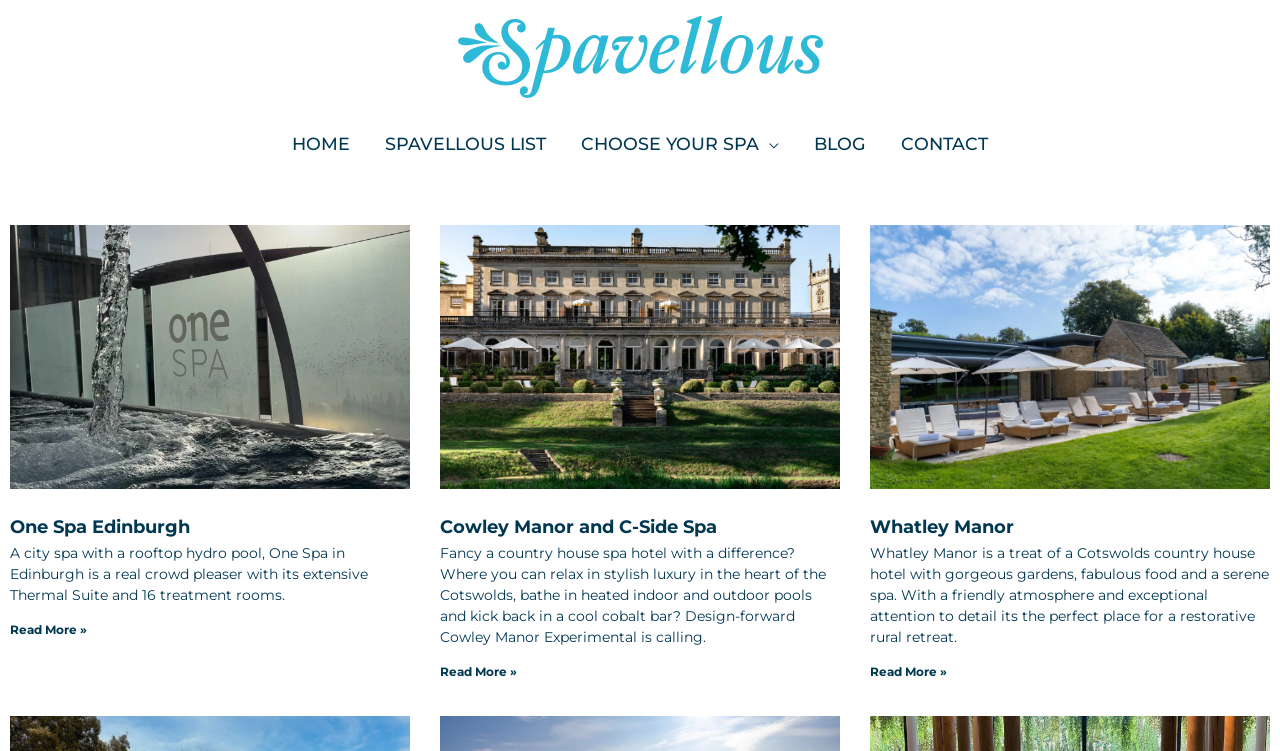Please provide a comprehensive answer to the question based on the screenshot: What is the name of the first spa archive?

I looked at the first article element [271] and found the heading element [402] with the text 'One Spa Edinburgh', which is the name of the first spa archive.